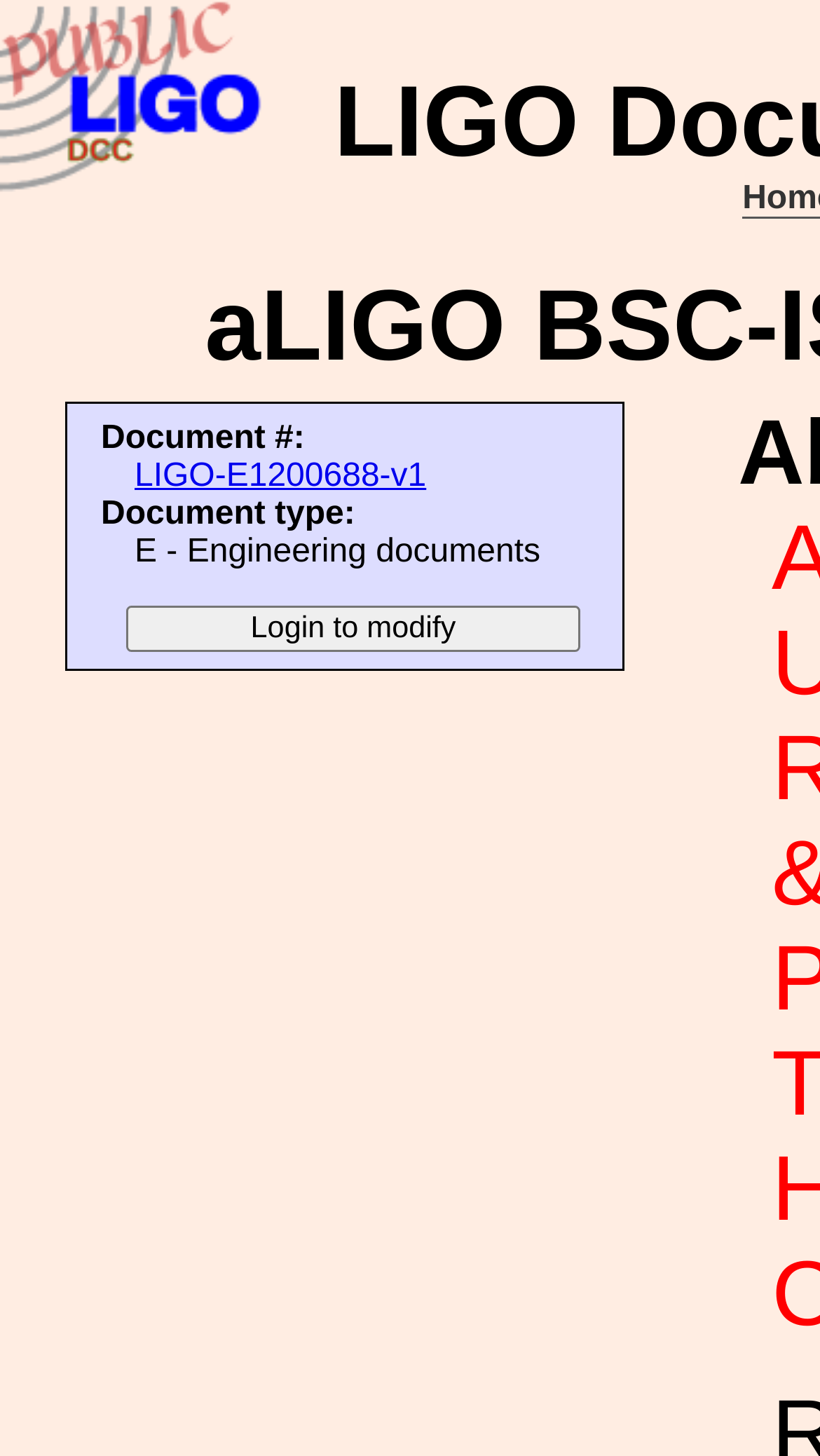Determine the bounding box coordinates of the UI element that matches the following description: "name=".submit" value="Login to modify"". The coordinates should be four float numbers between 0 and 1 in the format [left, top, right, bottom].

[0.154, 0.416, 0.708, 0.448]